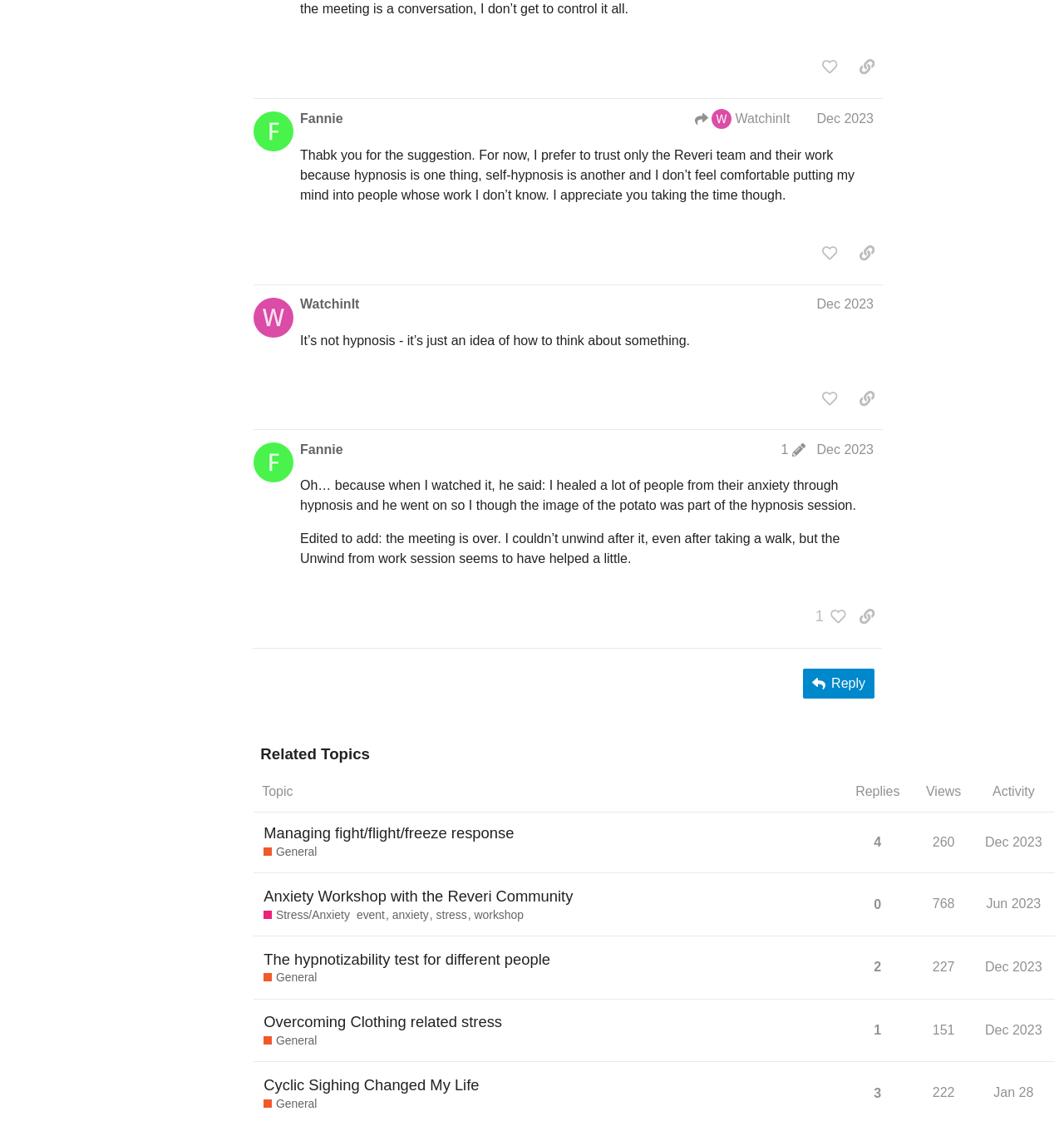Could you highlight the region that needs to be clicked to execute the instruction: "copy a link to this post to clipboard"?

[0.8, 0.046, 0.83, 0.071]